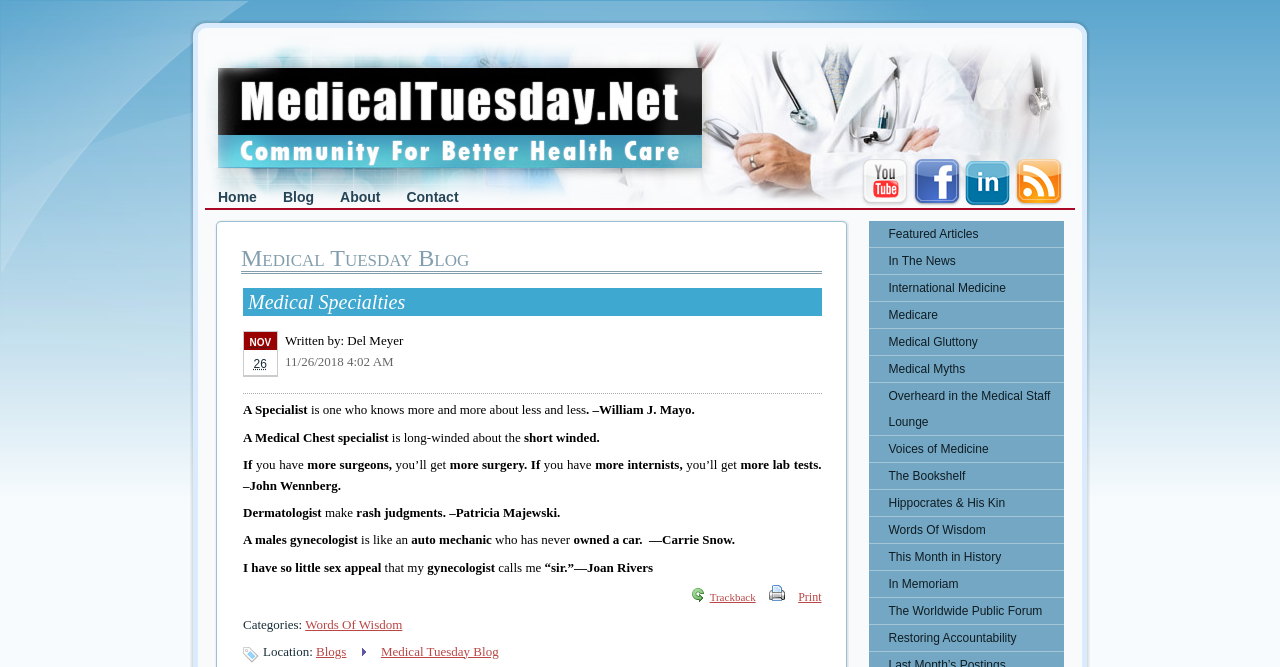Please find the bounding box coordinates of the section that needs to be clicked to achieve this instruction: "Print the current page".

[0.593, 0.877, 0.621, 0.913]